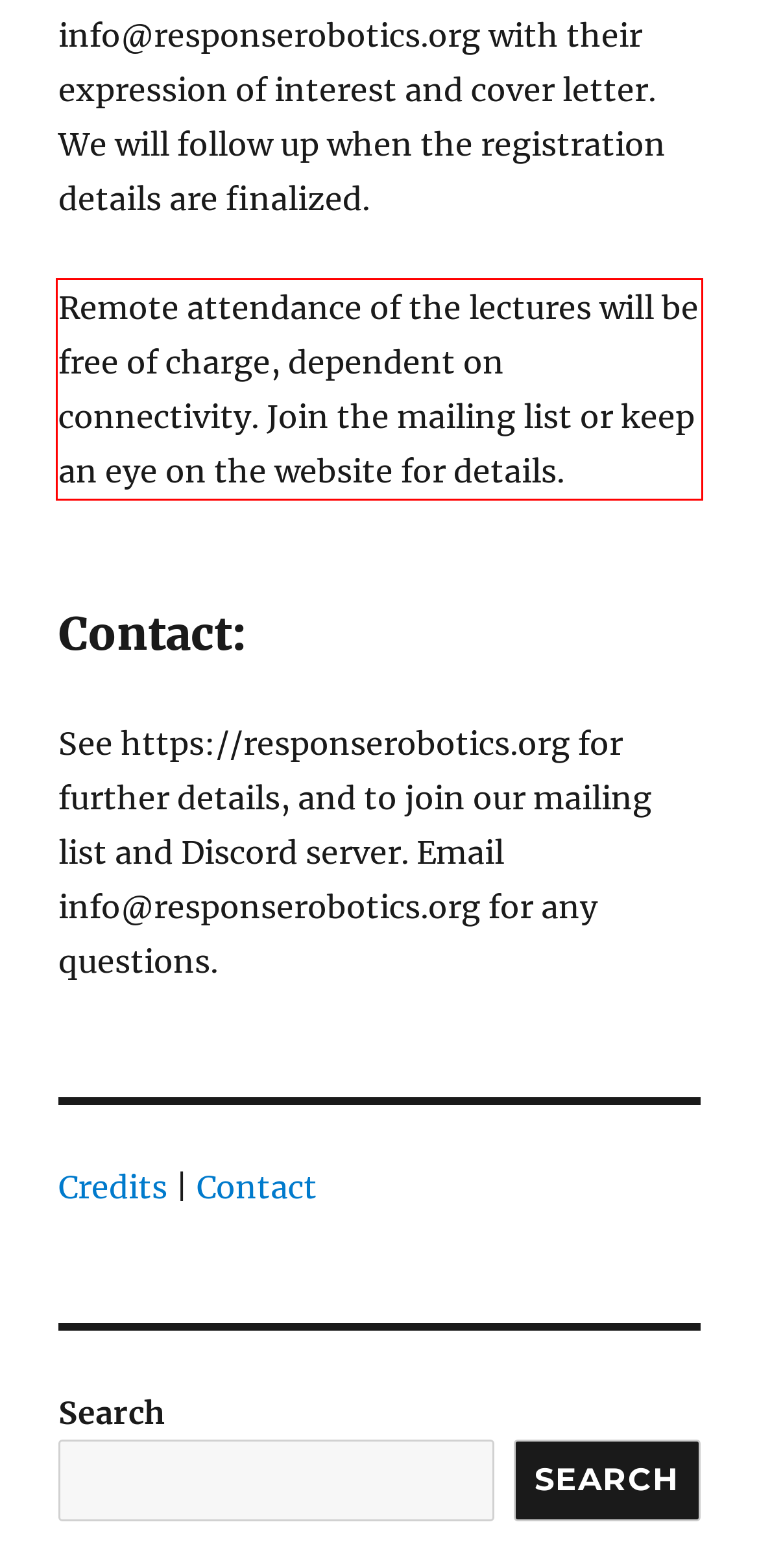Your task is to recognize and extract the text content from the UI element enclosed in the red bounding box on the webpage screenshot.

Remote attendance of the lectures will be free of charge, dependent on connectivity. Join the mailing list or keep an eye on the website for details.